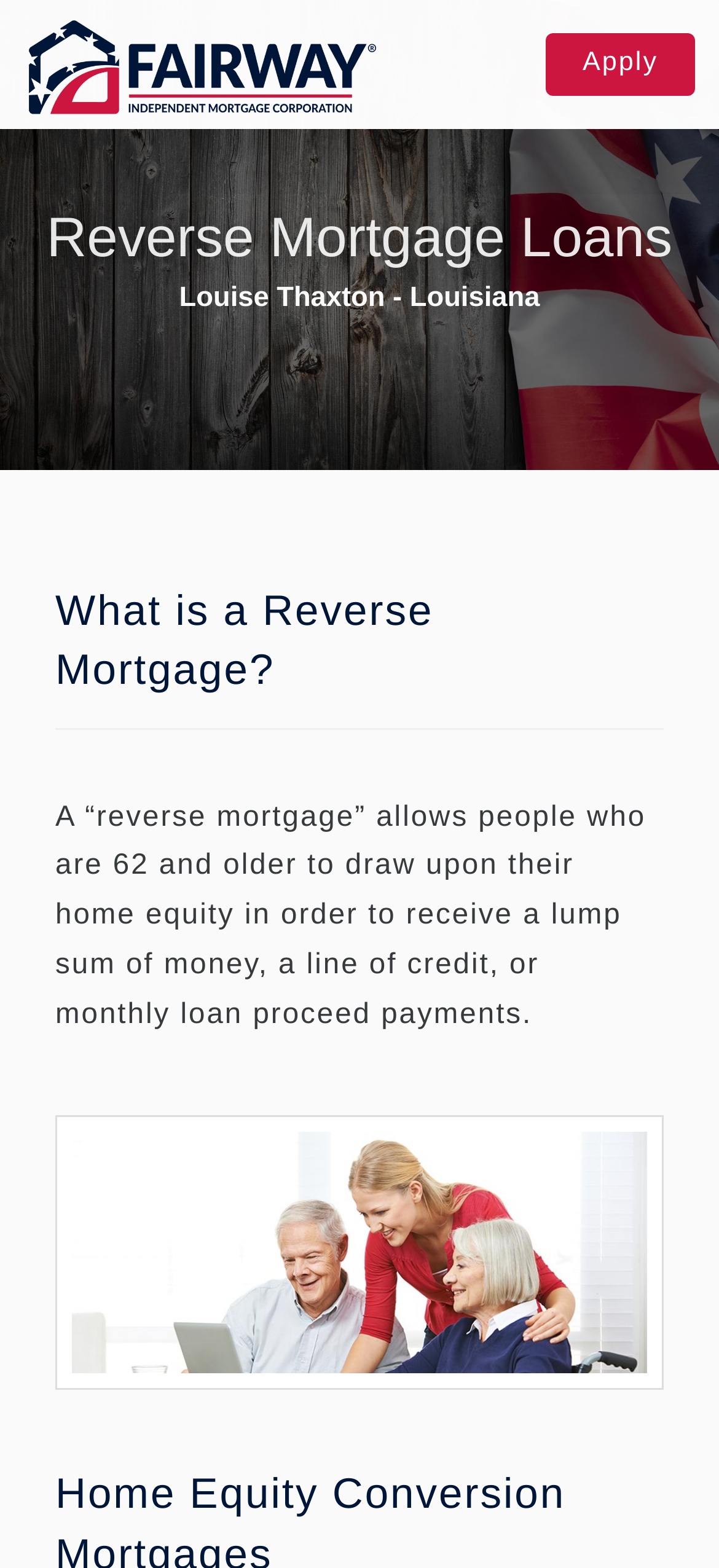How many textboxes are there in the 'Send an Email' section?
Answer the question with a single word or phrase derived from the image.

5